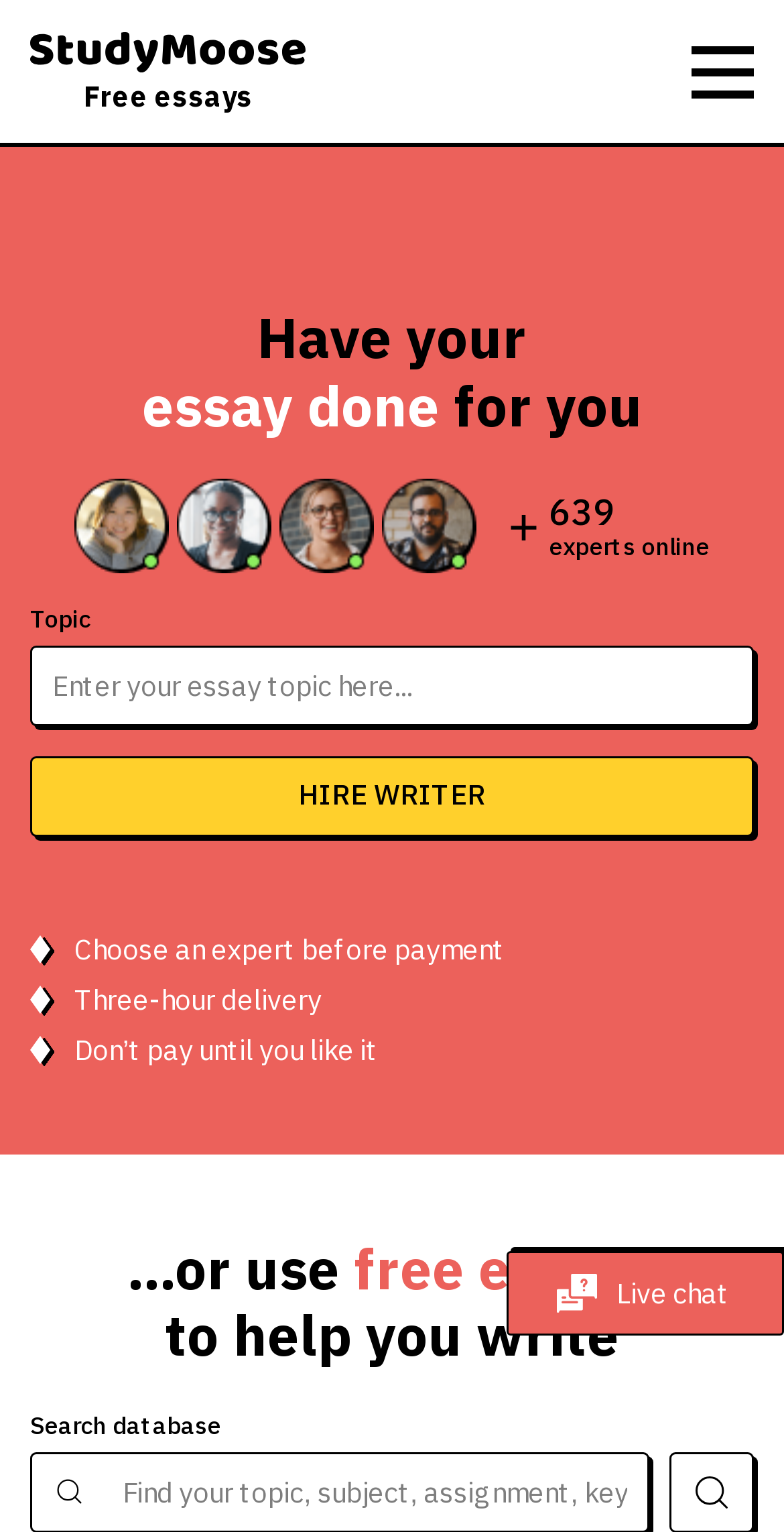What is the alternative to hiring a writer?
Look at the webpage screenshot and answer the question with a detailed explanation.

I found a static text element that says '...or use free essays to help you write'. This suggests that the alternative to hiring a writer is to use free essays to help with writing.